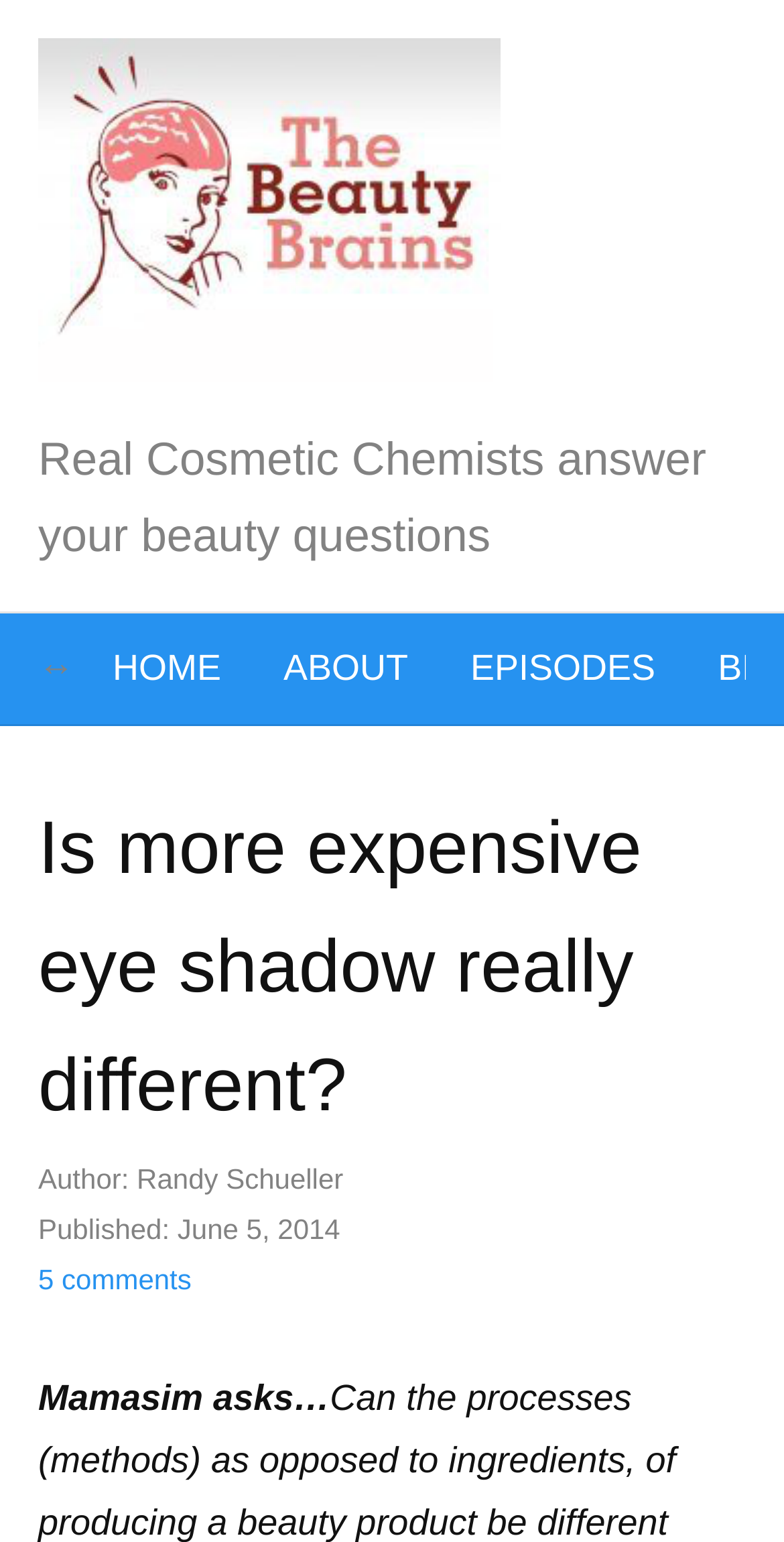Provide an in-depth caption for the contents of the webpage.

This webpage appears to be a blog post or article discussing the differences in eye shadow products. At the top of the page, there is an image with the logo "The Beauty Brains" positioned near the left edge of the screen. Below the image, there is a static text element that reads "Real Cosmetic Chemists answer your beauty questions". 

On the same horizontal level as the image, there are three links: "HOME", "ABOUT", and "EPISODES", spaced evenly apart from each other. 

Further down the page, there is a heading that reads "Is more expensive eye shadow really different?", which spans almost the entire width of the page. 

Below the heading, there are several lines of text. The first line reads "Author:" followed by the name "Randy Schueller". The next line reads "Published:" followed by the date "June 5, 2014". 

There is also a link that reads "5 comments" positioned near the bottom left of the page. Finally, there is a static text element that reads "Mamasim asks…", which appears to be the start of a question or inquiry related to the topic of the article.